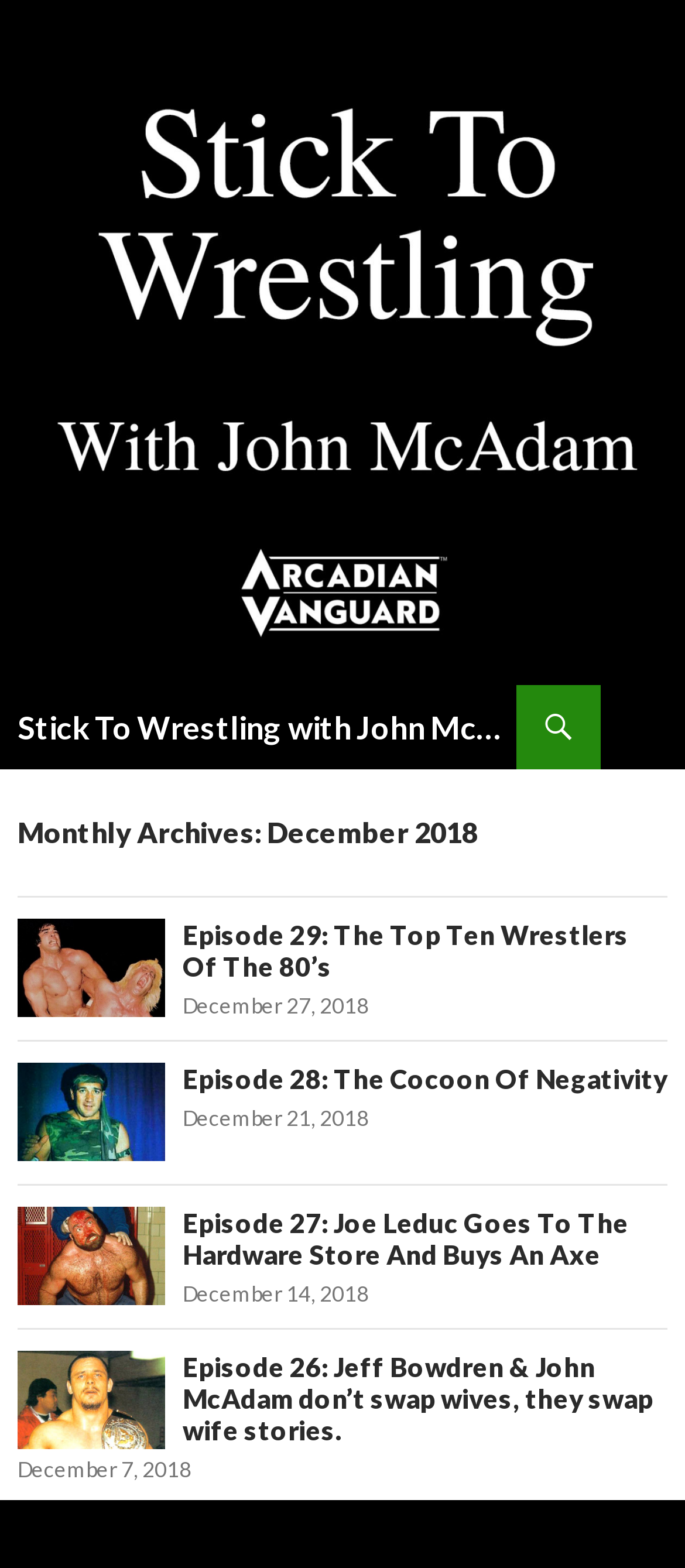For the following element description, predict the bounding box coordinates in the format (top-left x, top-left y, bottom-right x, bottom-right y). All values should be floating point numbers between 0 and 1. Description: December 7, 2018

[0.026, 0.929, 0.279, 0.945]